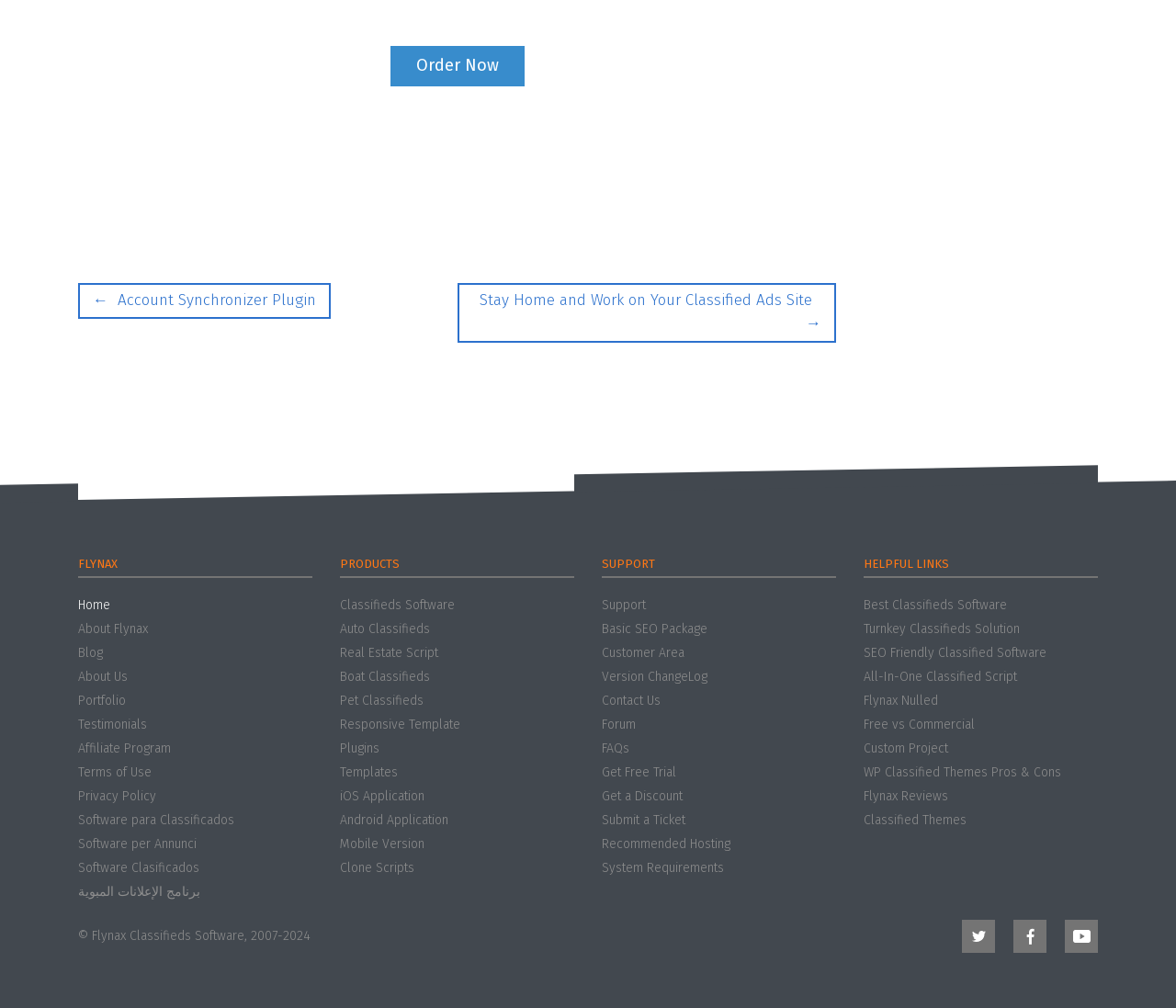Locate the bounding box coordinates of the element I should click to achieve the following instruction: "Click on Order Now".

[0.332, 0.045, 0.446, 0.086]